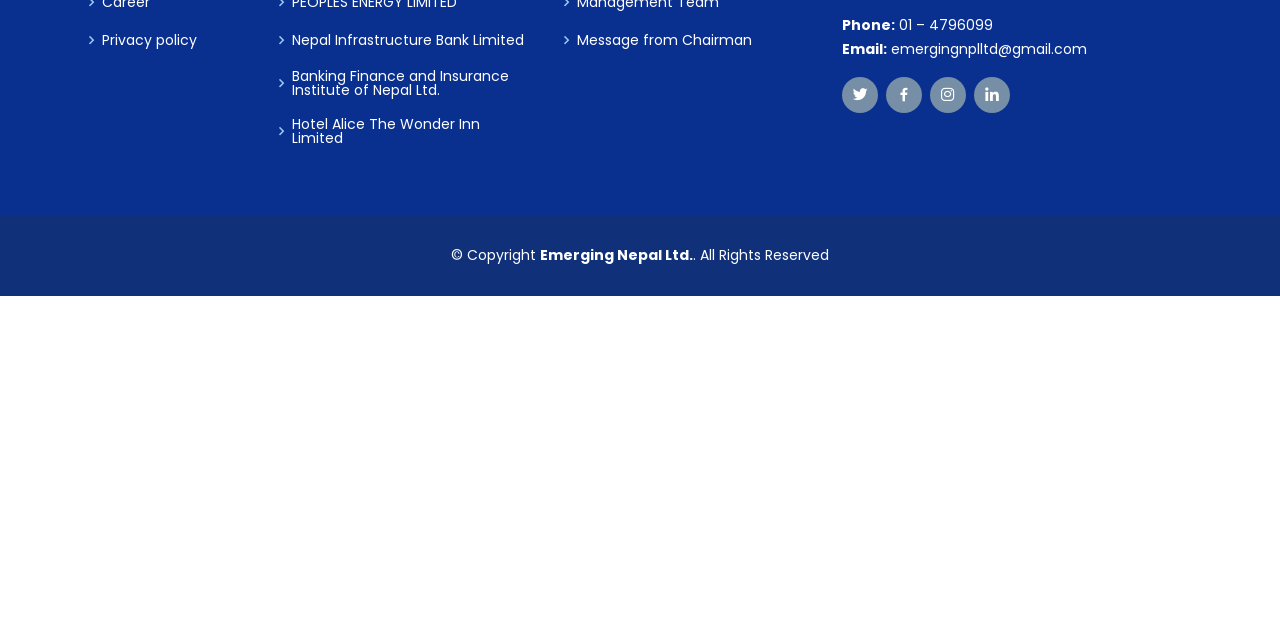Determine the bounding box coordinates for the HTML element described here: "Privacy policy".

[0.08, 0.052, 0.154, 0.074]